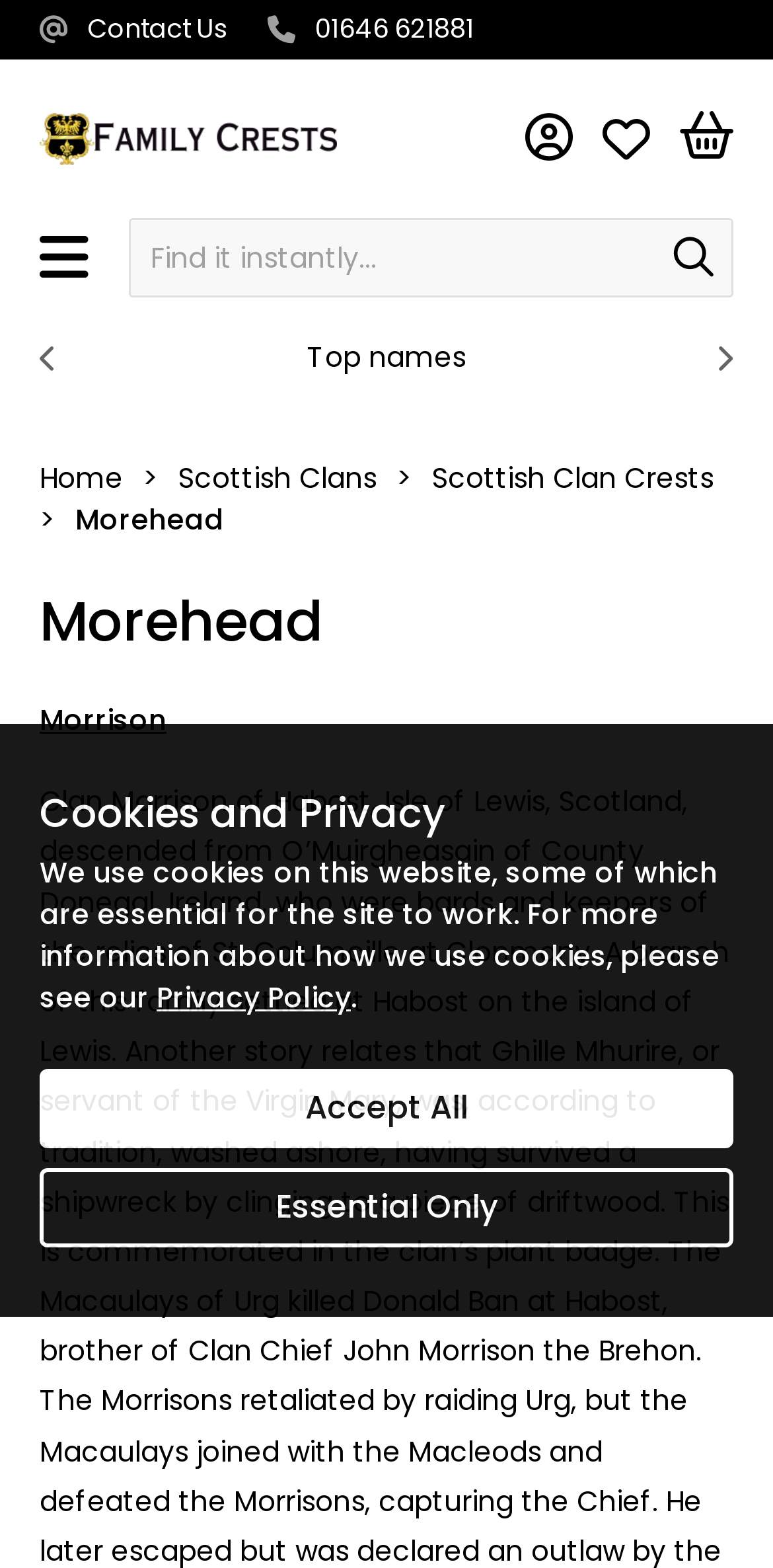Determine the bounding box for the described HTML element: "Coats of Arms". Ensure the coordinates are four float numbers between 0 and 1 in the format [left, top, right, bottom].

[0.371, 0.215, 0.629, 0.24]